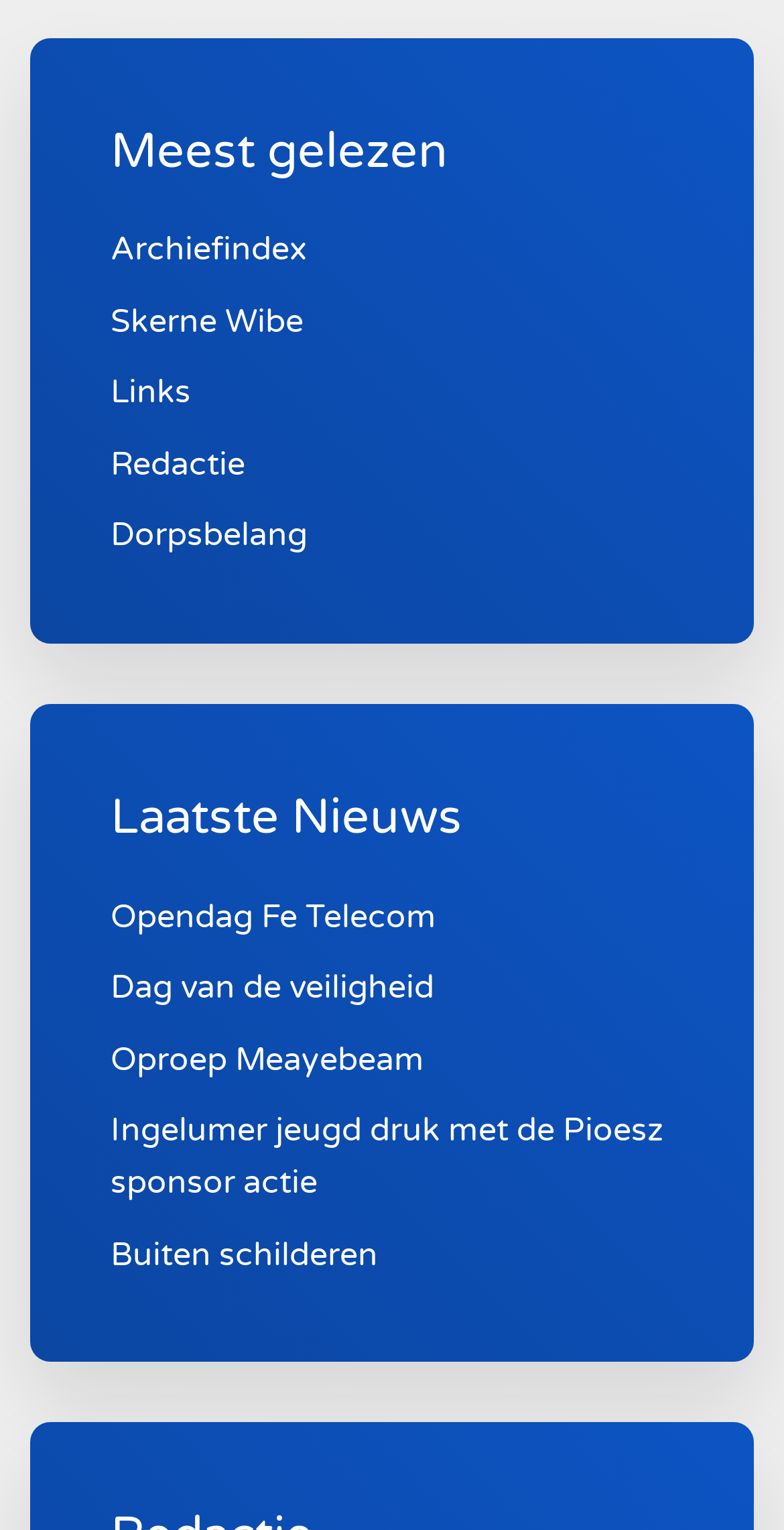Identify the bounding box coordinates of the region I need to click to complete this instruction: "Explore Dorpsbelang".

[0.141, 0.337, 0.392, 0.363]